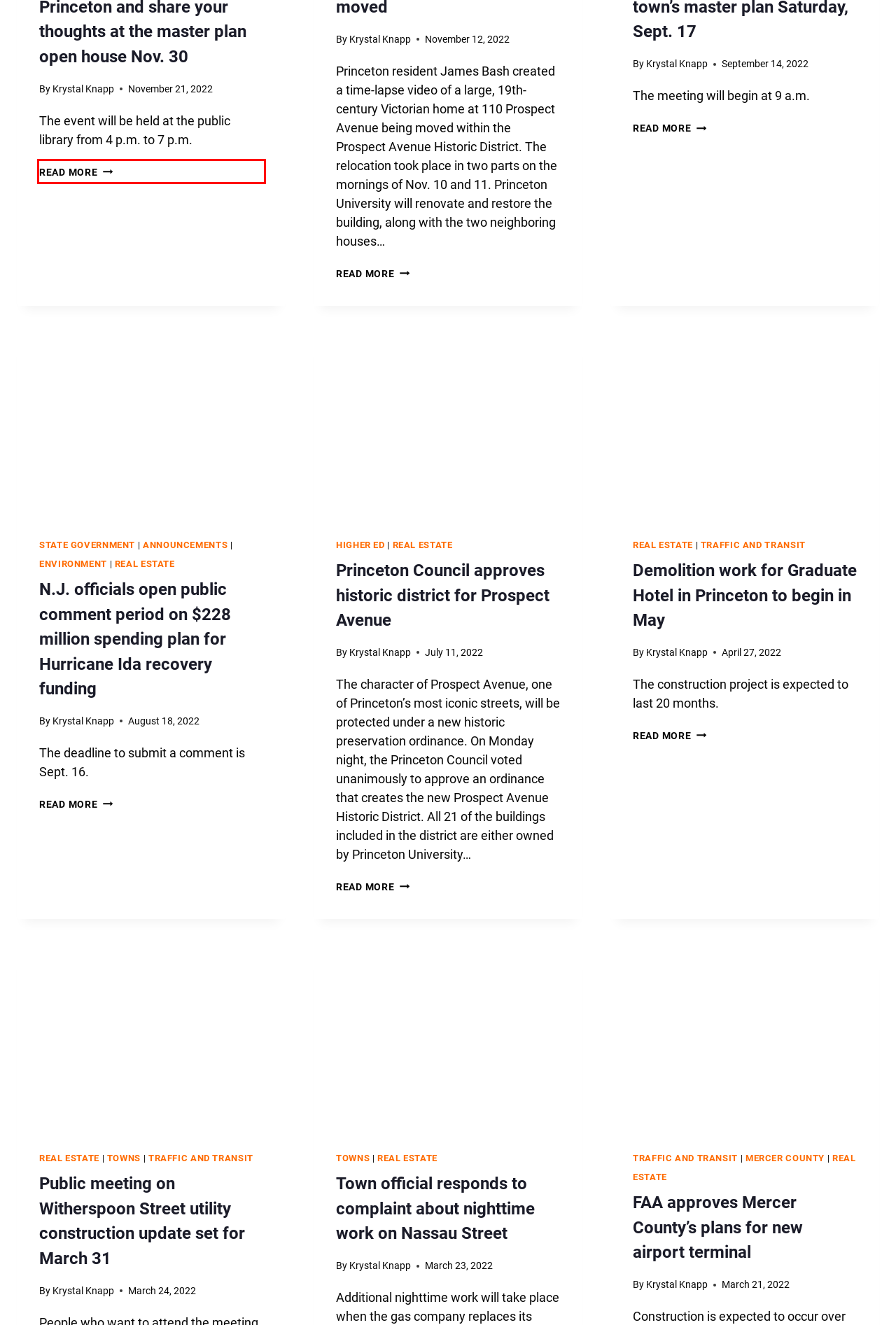In the given screenshot, locate the red bounding box and extract the text content from within it.

READ MORE LEARN ABOUT THE POTENTIAL FUTURE OF DEVELOPMENT IN PRINCETON AND SHARE YOUR THOUGHTS AT THE MASTER PLAN OPEN HOUSE NOV. 30